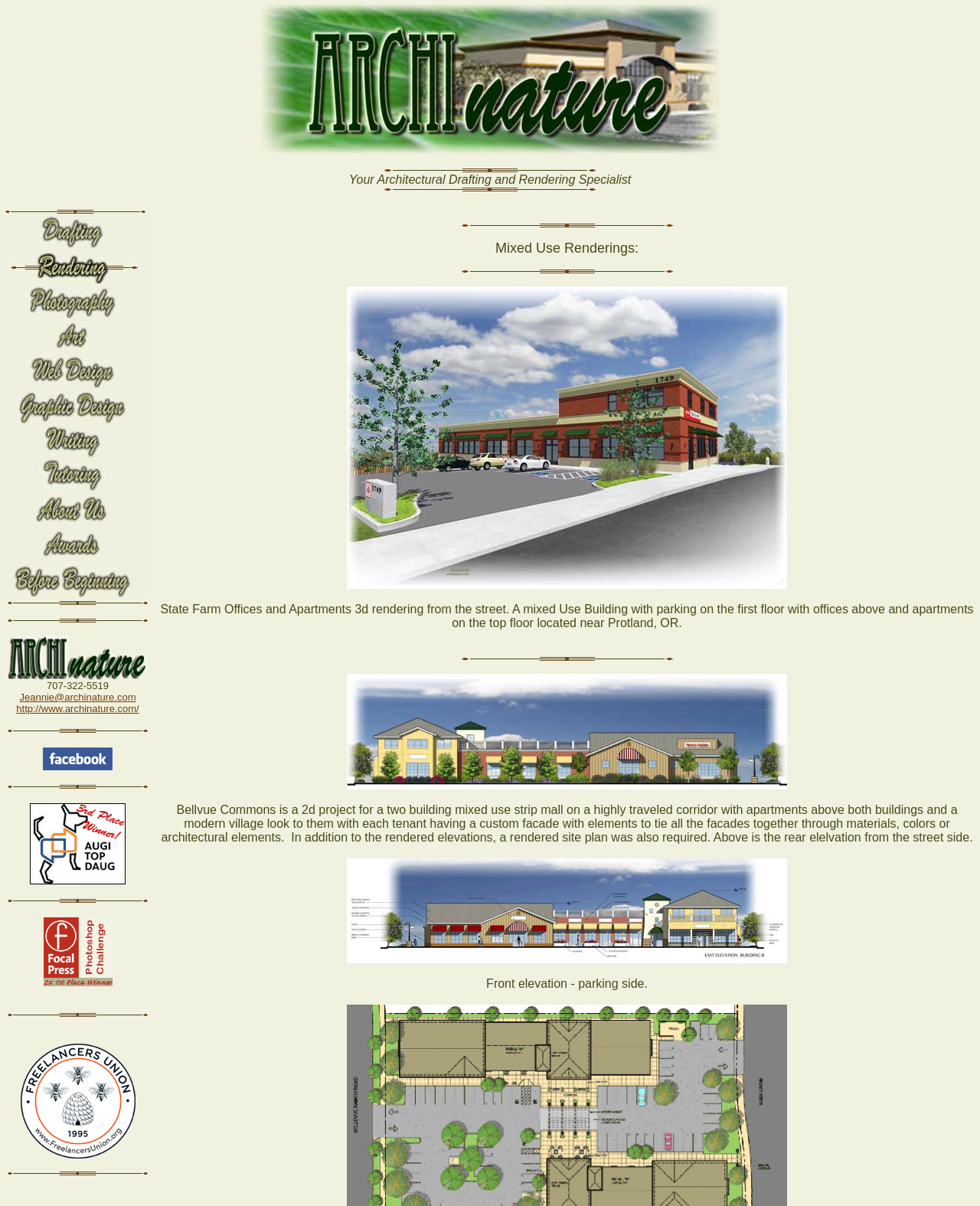What is the topic of the rendering shown?
Give a detailed explanation using the information visible in the image.

The topic of the rendering shown is a mixed use building, which is described in the text as having parking on the first floor, offices above, and apartments on the top floor, located near Portland, OR.